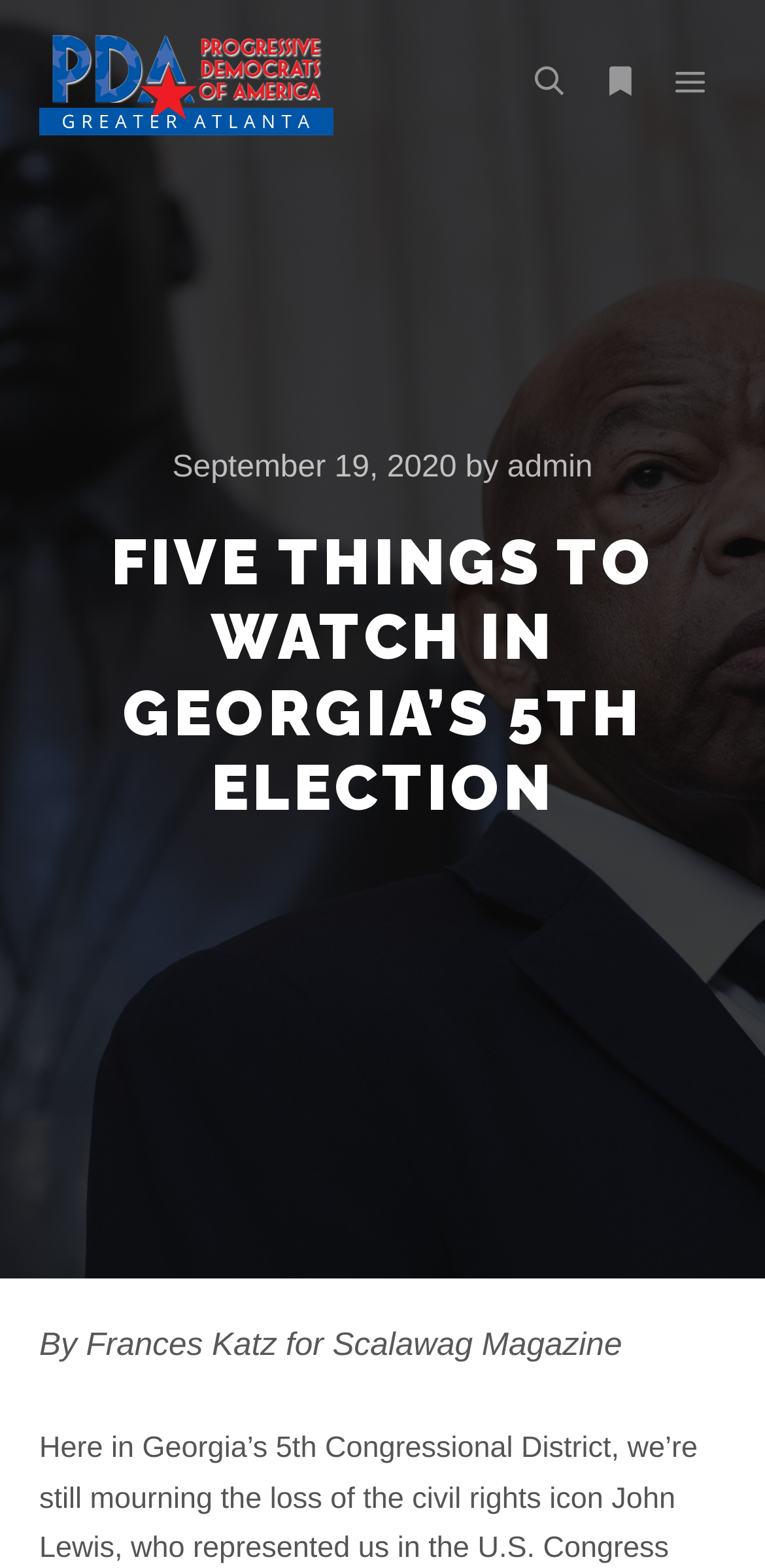How many buttons are in the top-right corner of the webpage?
Based on the image, answer the question with as much detail as possible.

There are three buttons in the top-right corner of the webpage, which are the search button, the 'More info' button, and the 'Main menu' button.